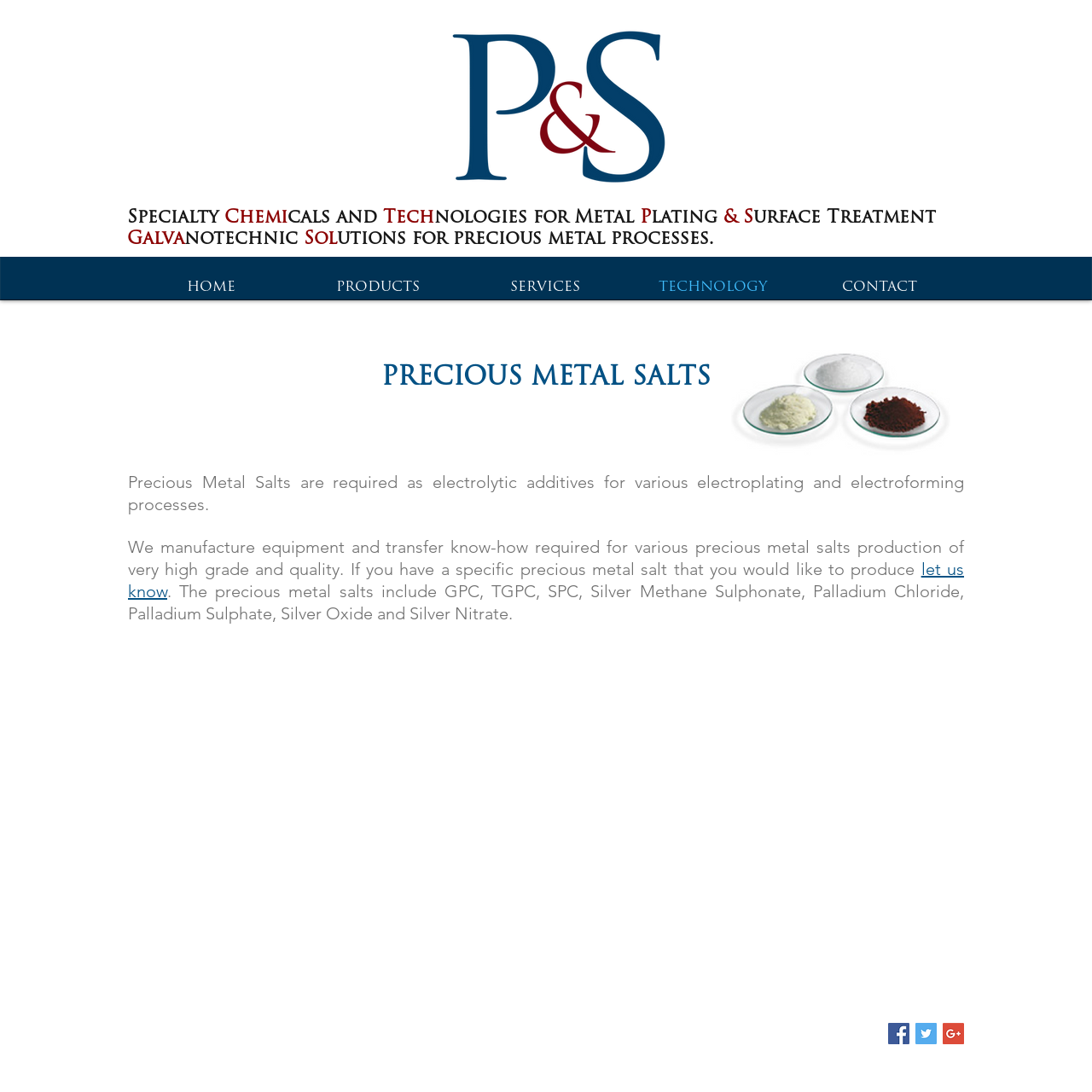What is the company's specialty?
Based on the screenshot, answer the question with a single word or phrase.

Chemi cals and Technologies